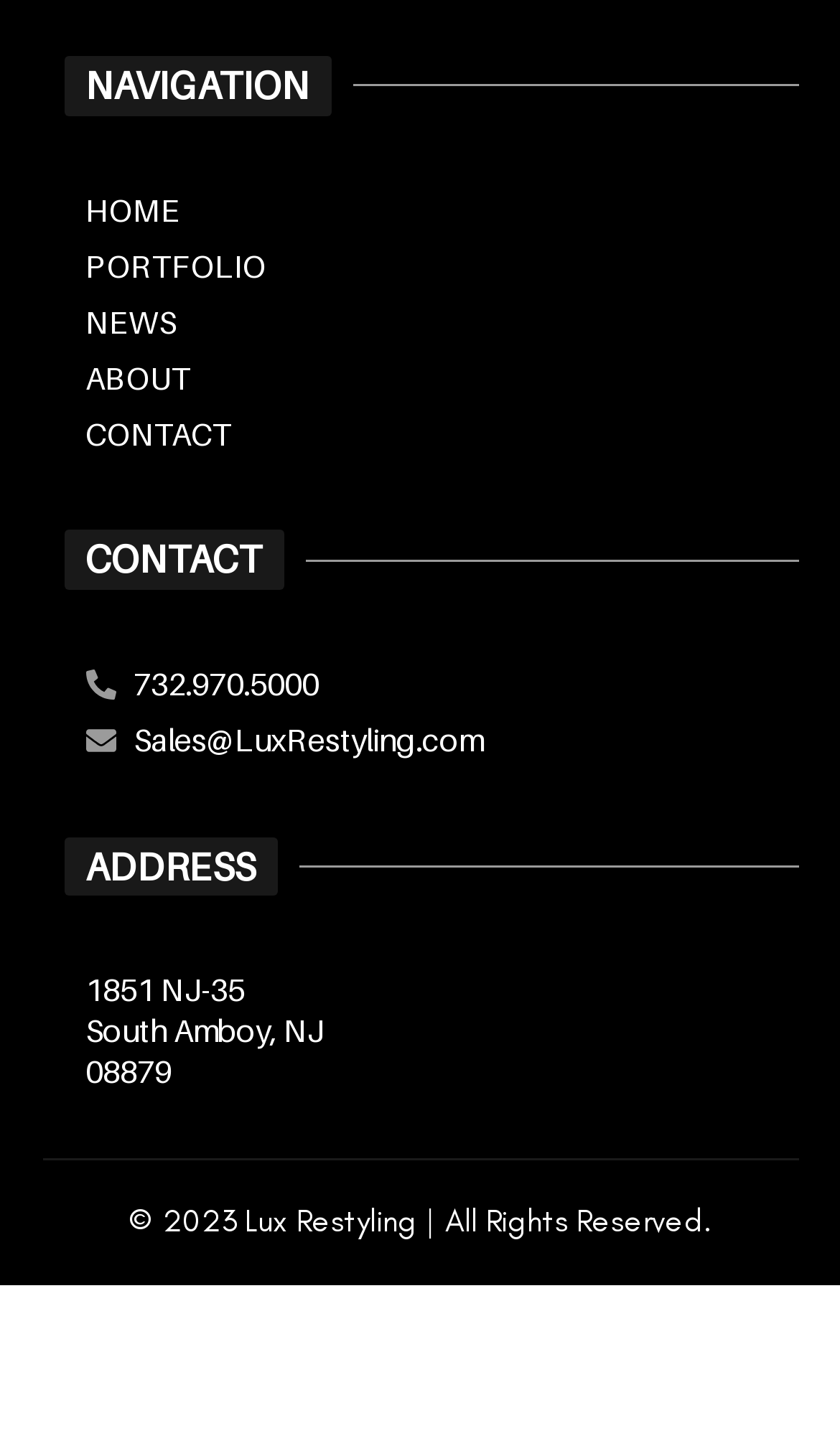Bounding box coordinates are specified in the format (top-left x, top-left y, bottom-right x, bottom-right y). All values are floating point numbers bounded between 0 and 1. Please provide the bounding box coordinate of the region this sentence describes: ABOUT

[0.101, 0.479, 0.95, 0.507]